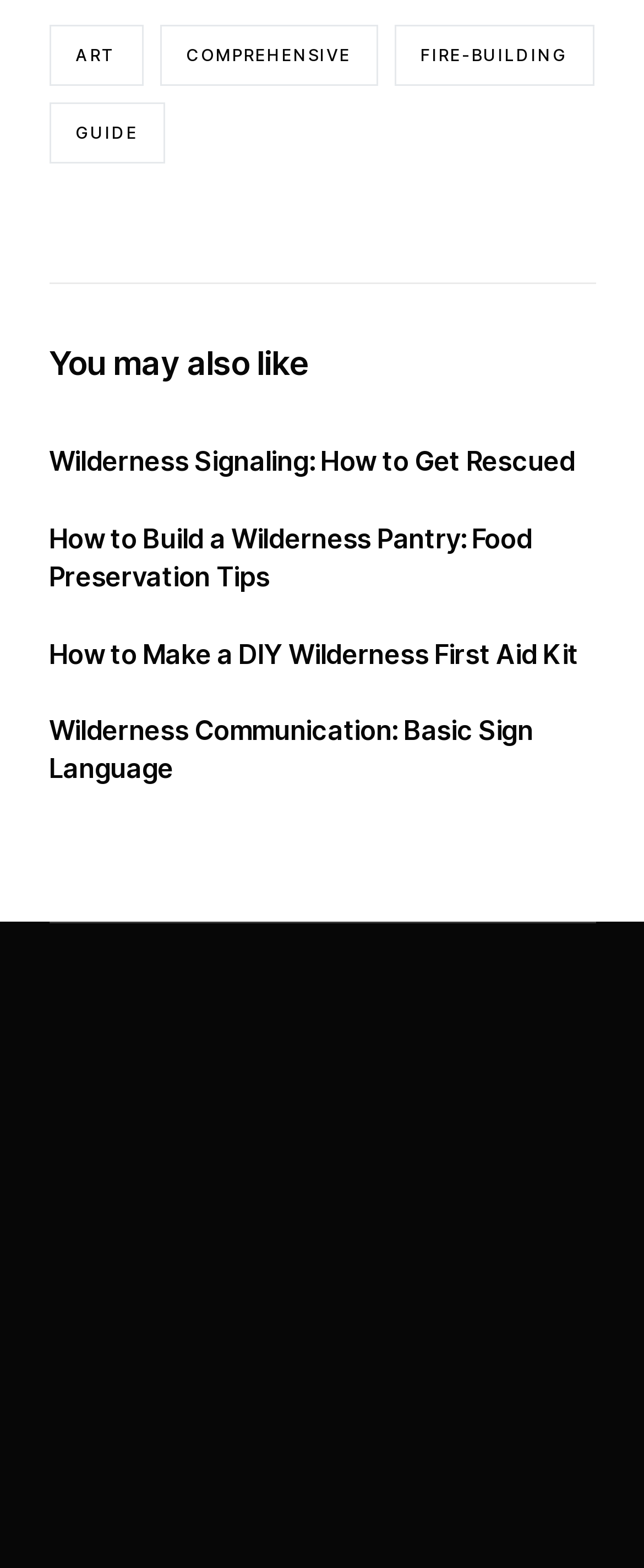Please provide a short answer using a single word or phrase for the question:
How many article links are listed under 'You may also like'?

4